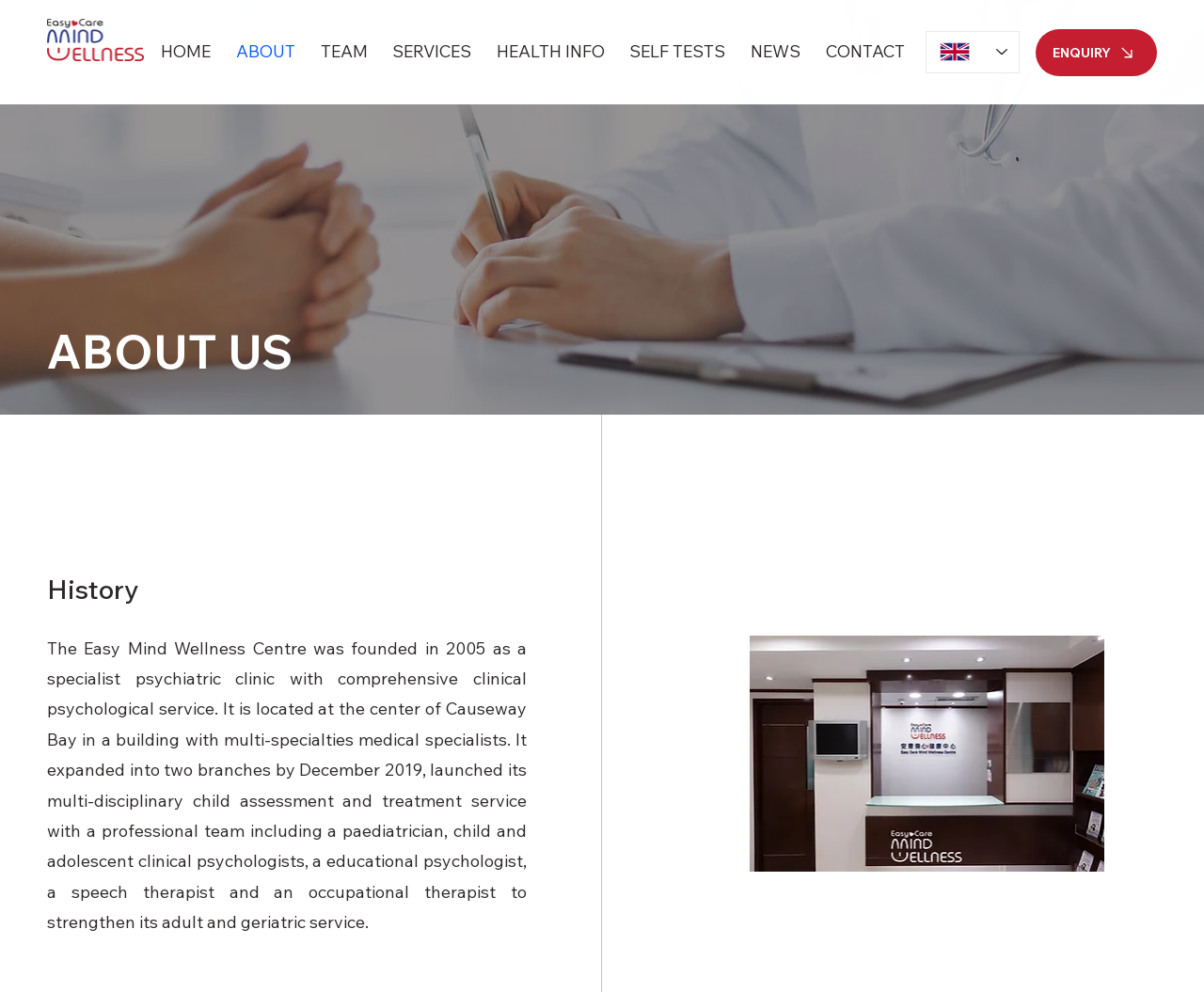Provide a one-word or short-phrase answer to the question:
What services does the centre offer?

Psychiatric and psychological services